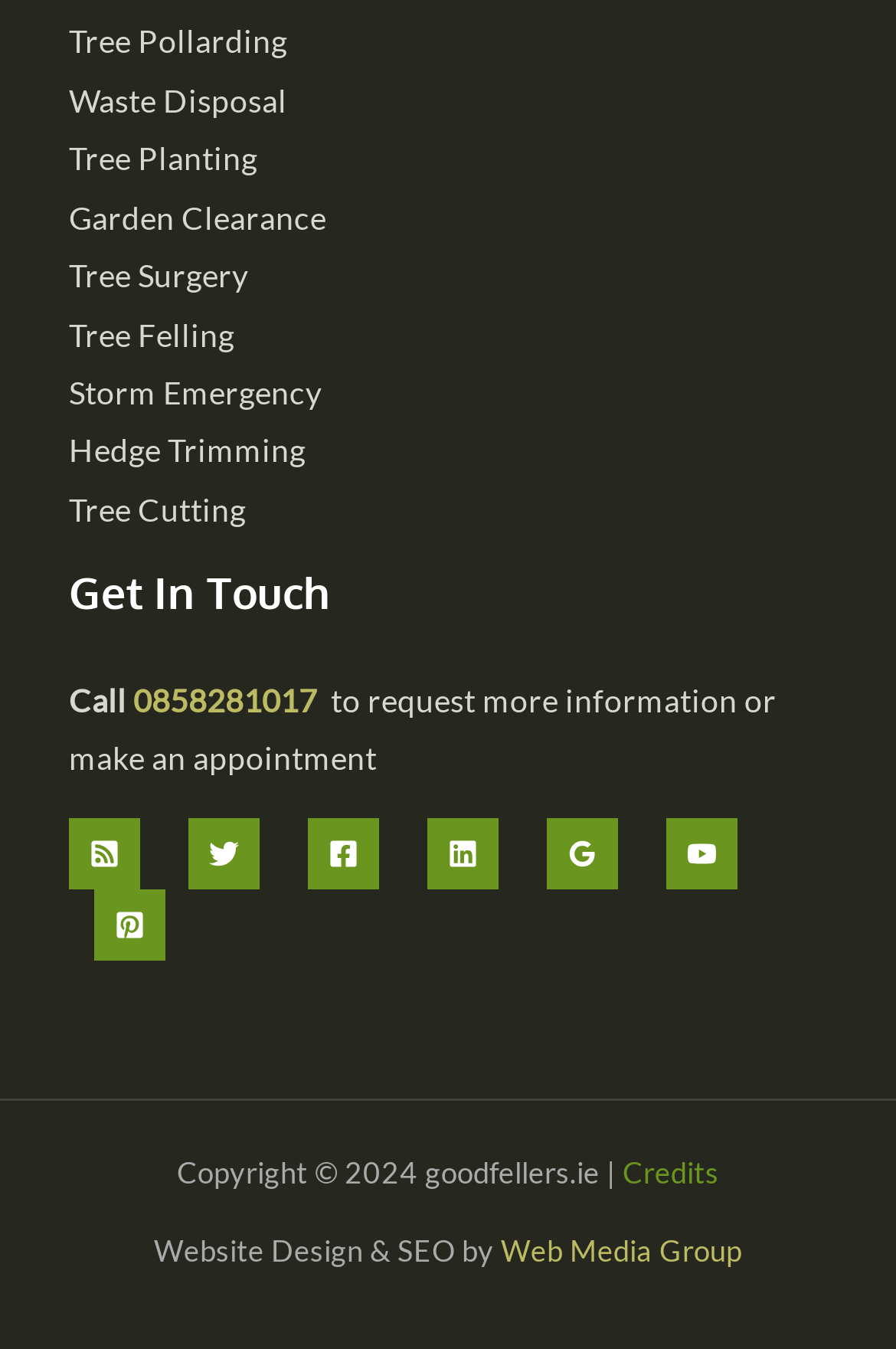What is the copyright year of this website?
Answer the question with a detailed and thorough explanation.

I found the copyright year by looking at the footer section, where it says 'Copyright © 2024 goodfellers.ie |'.